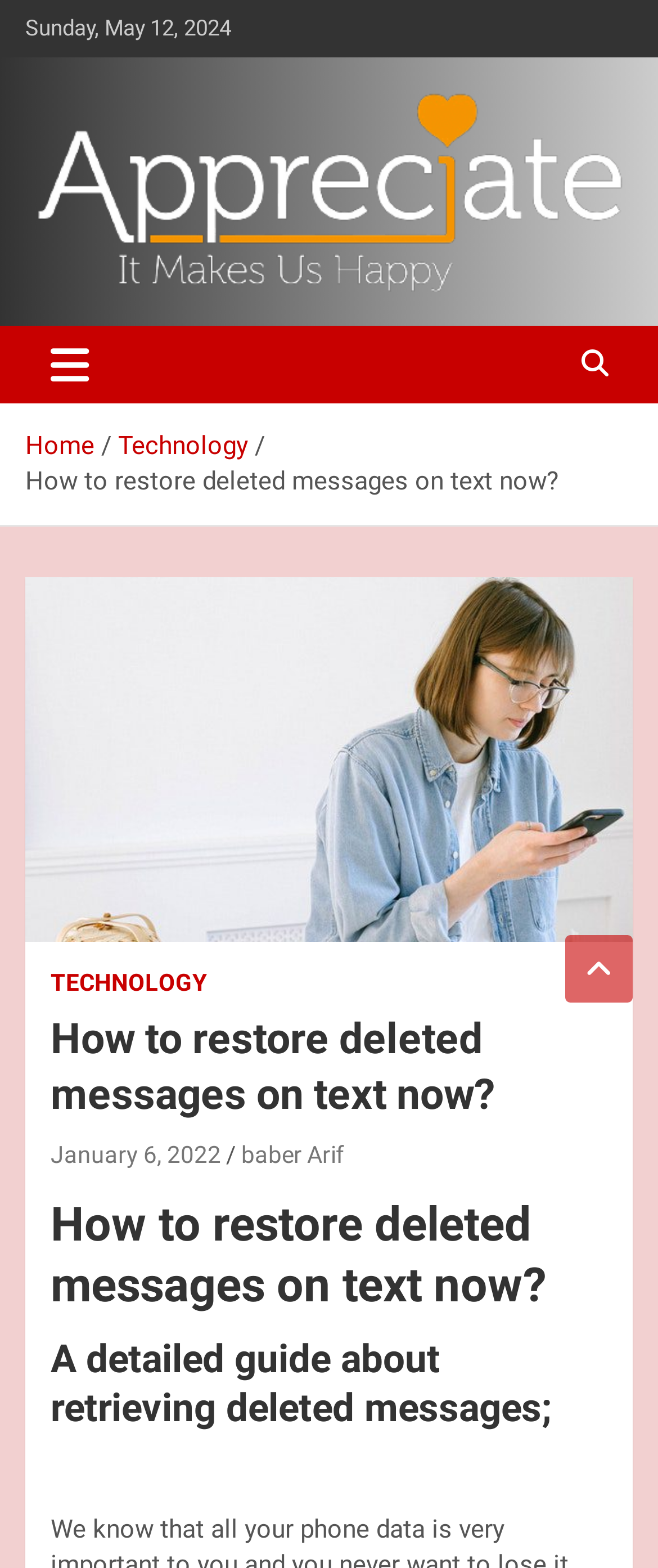Based on the provided description, "Technology", find the bounding box of the corresponding UI element in the screenshot.

[0.179, 0.274, 0.377, 0.293]